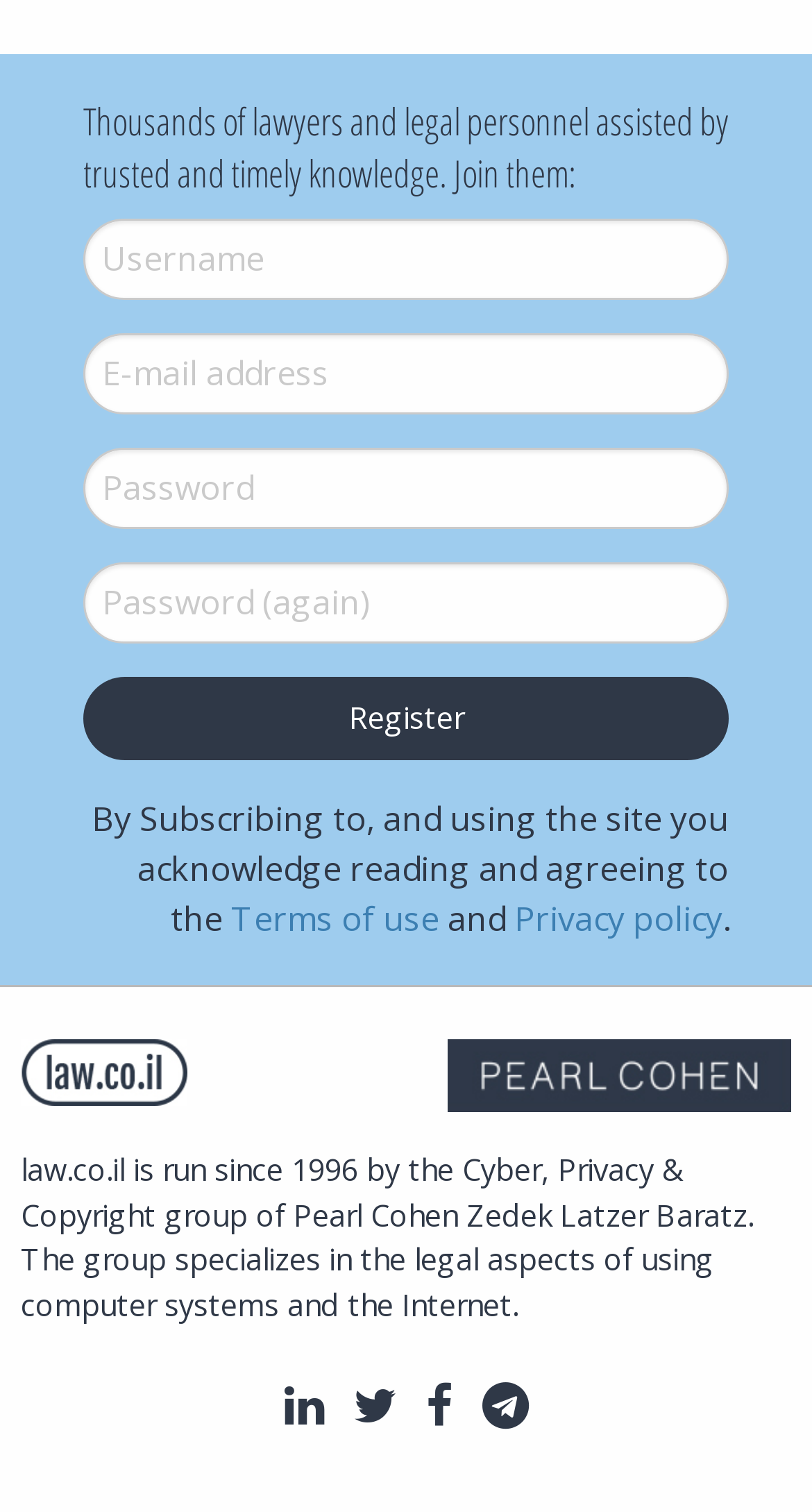Locate the UI element described by Terms of use and provide its bounding box coordinates. Use the format (top-left x, top-left y, bottom-right x, bottom-right y) with all values as floating point numbers between 0 and 1.

[0.285, 0.593, 0.541, 0.623]